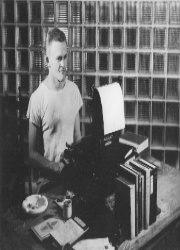Please reply to the following question using a single word or phrase: 
What is surrounding the young man?

A collection of books